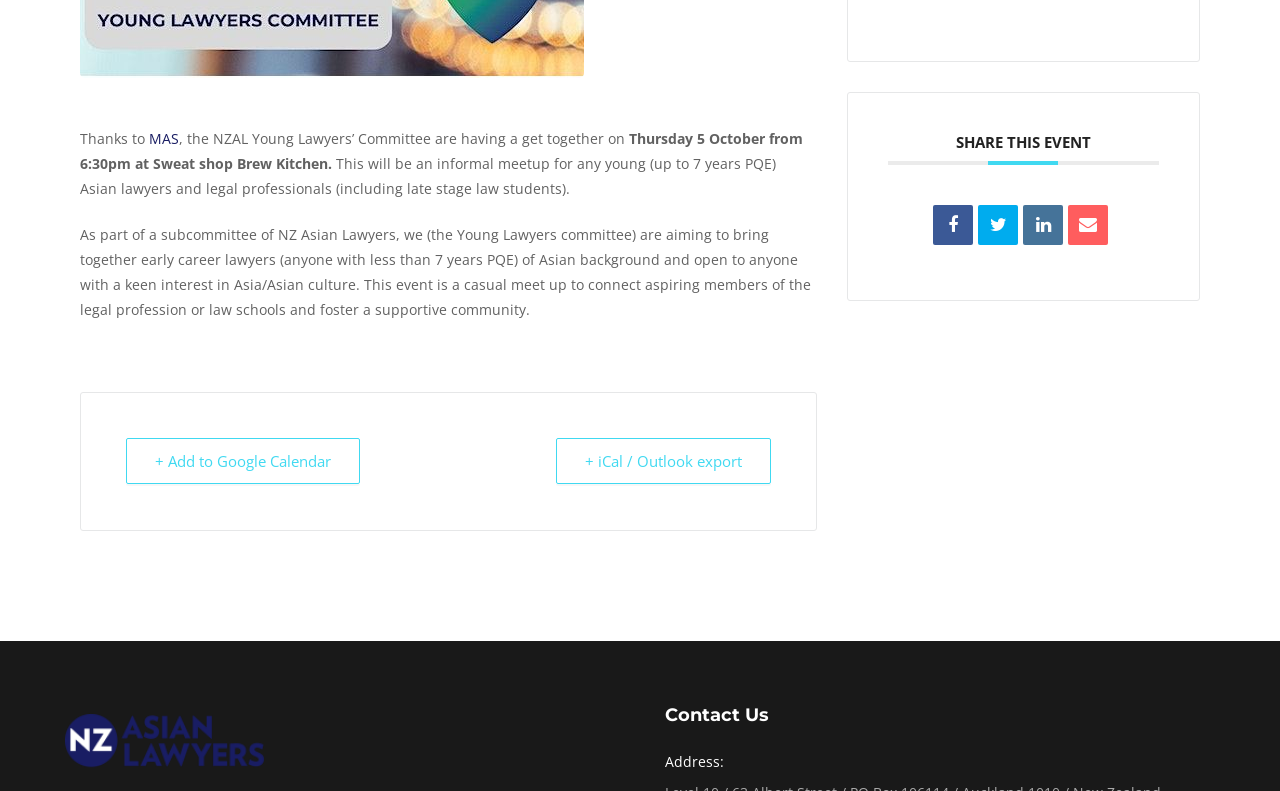Provide the bounding box coordinates of the HTML element this sentence describes: "title="Tweet"". The bounding box coordinates consist of four float numbers between 0 and 1, i.e., [left, top, right, bottom].

[0.764, 0.259, 0.796, 0.31]